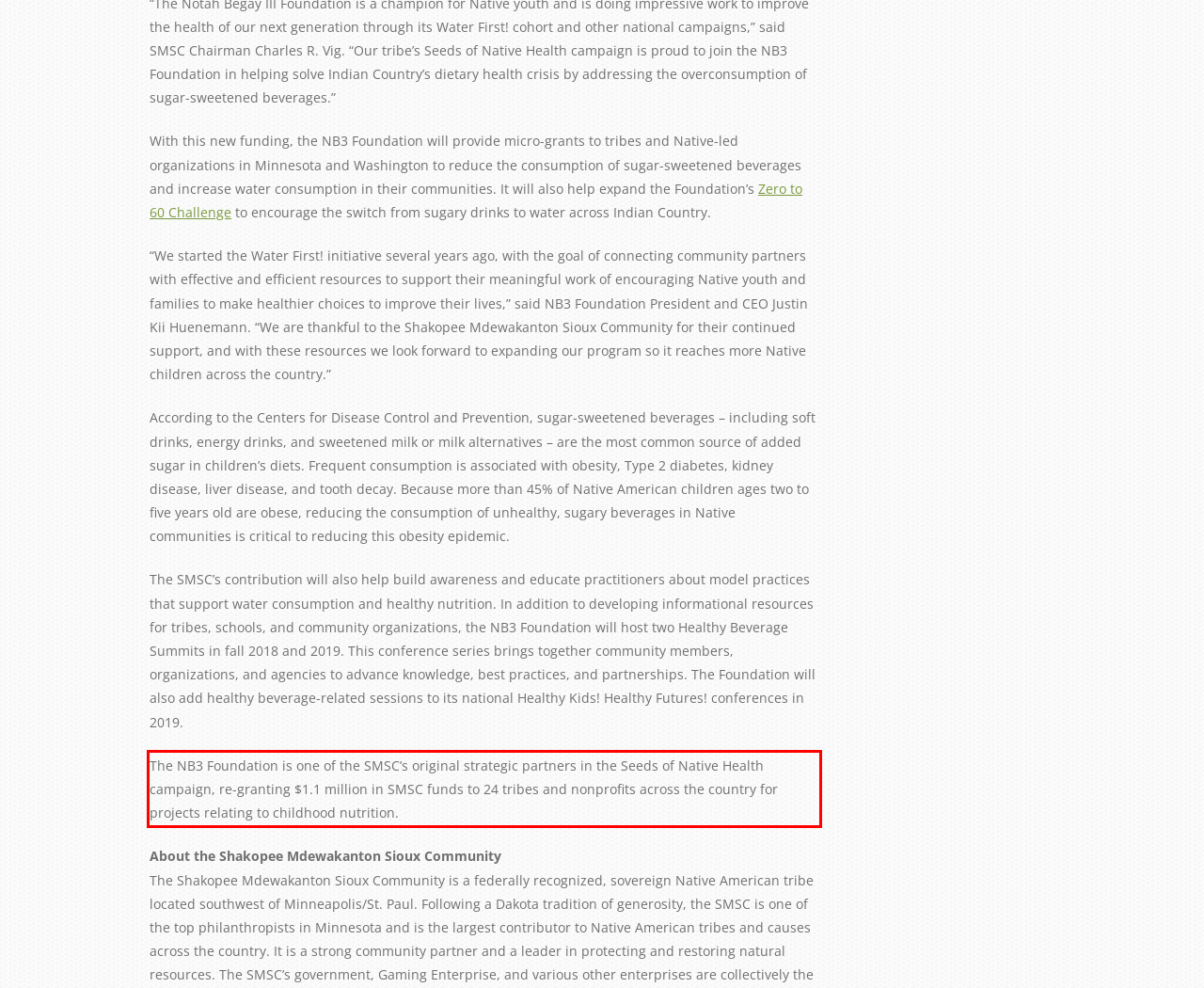Please examine the screenshot of the webpage and read the text present within the red rectangle bounding box.

The NB3 Foundation is one of the SMSC’s original strategic partners in the Seeds of Native Health campaign, re-granting $1.1 million in SMSC funds to 24 tribes and nonprofits across the country for projects relating to childhood nutrition.